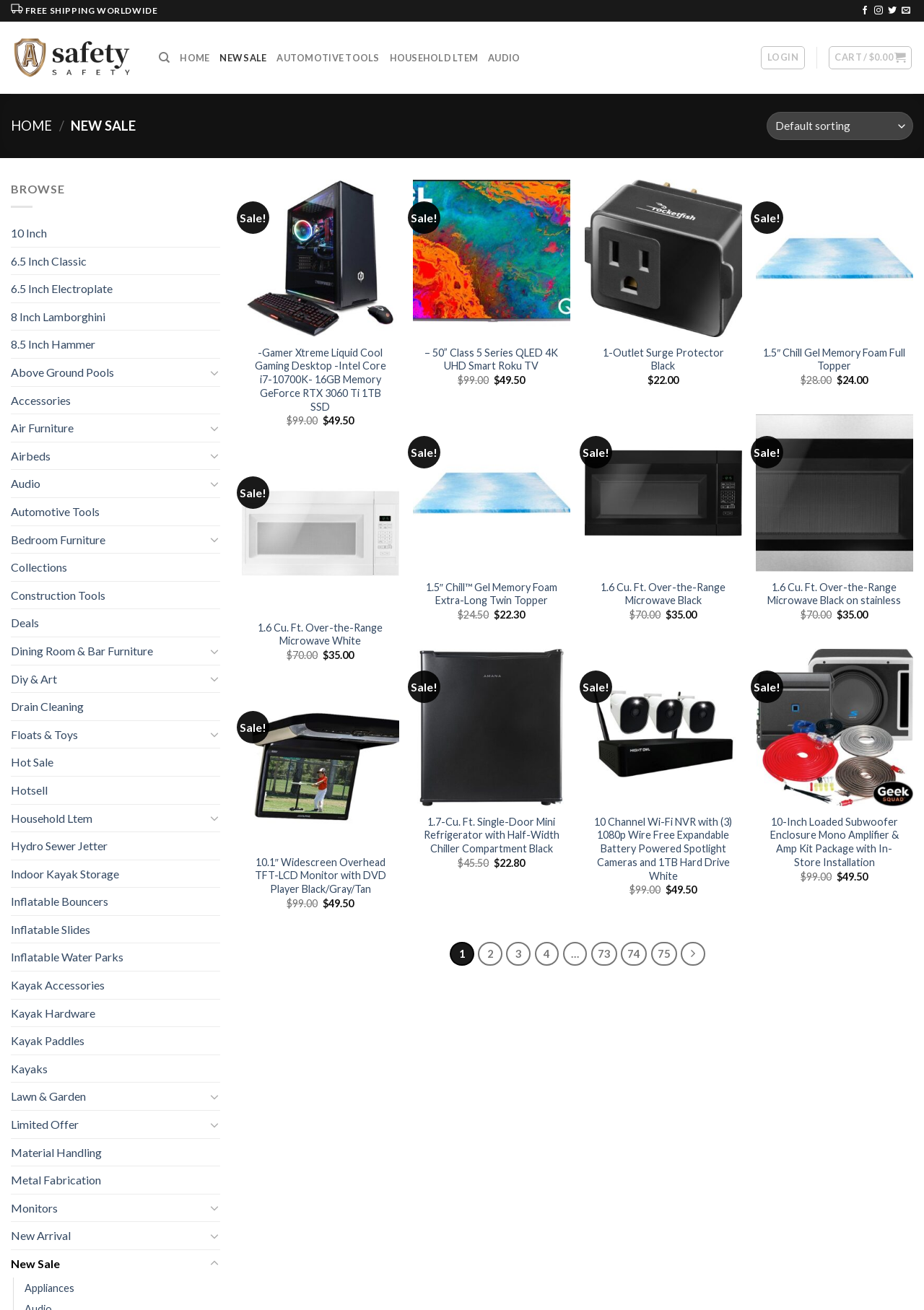From the element description: "1-Outlet Surge Protector Black", extract the bounding box coordinates of the UI element. The coordinates should be expressed as four float numbers between 0 and 1, in the order [left, top, right, bottom].

[0.64, 0.264, 0.795, 0.285]